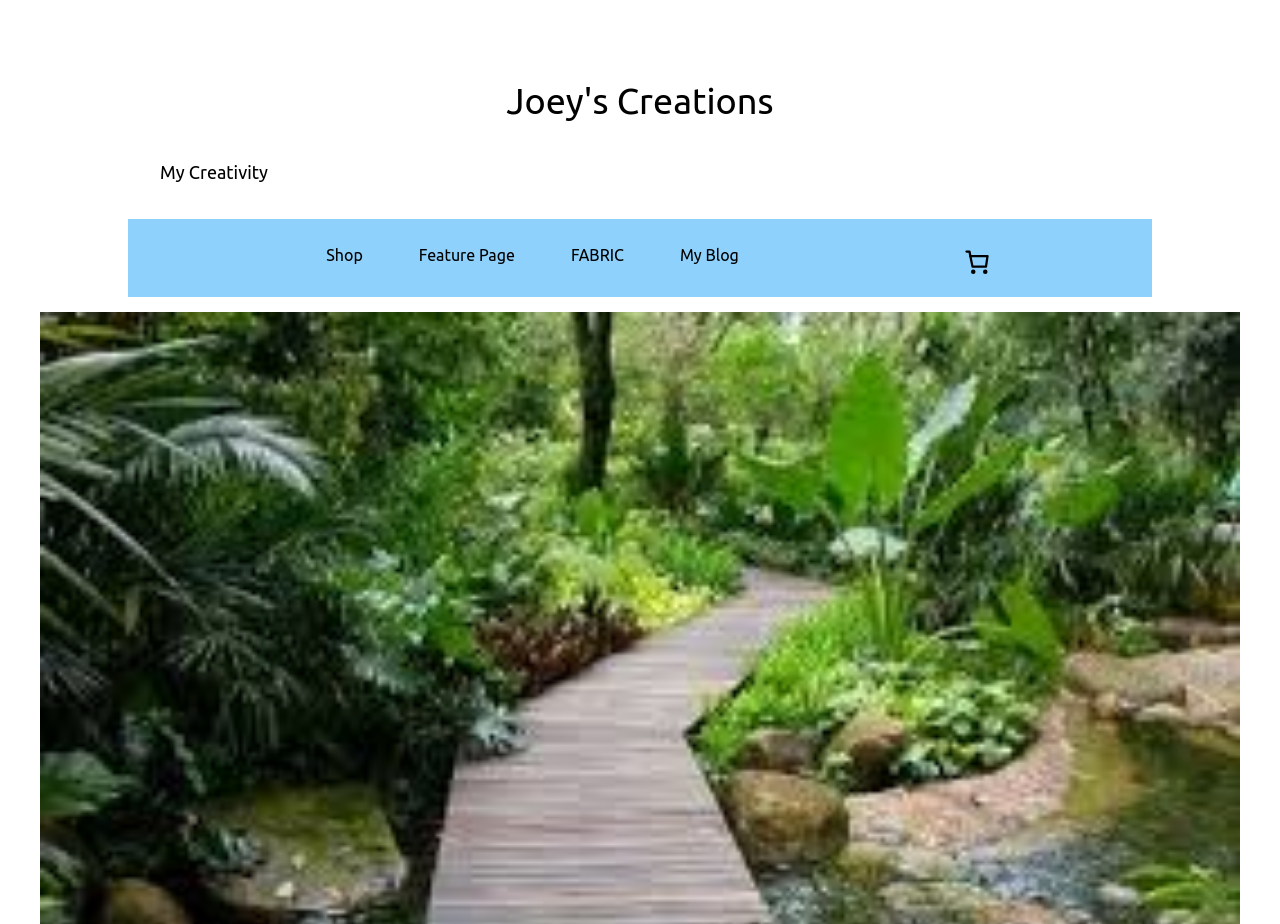What are the navigation menu options?
Craft a detailed and extensive response to the question.

The navigation menu is located below the heading and has four options: 'Shop', 'Feature Page', 'FABRIC', and 'My Blog'. These options are links that can be clicked to navigate to different parts of the website.